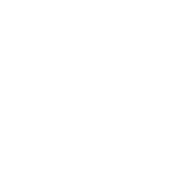What design aesthetic does the icon align with?
Please provide a comprehensive answer based on the contents of the image.

The icon's simplistic design aligns with modern user interface aesthetics, ensuring it integrates seamlessly into the overall shopping experience.